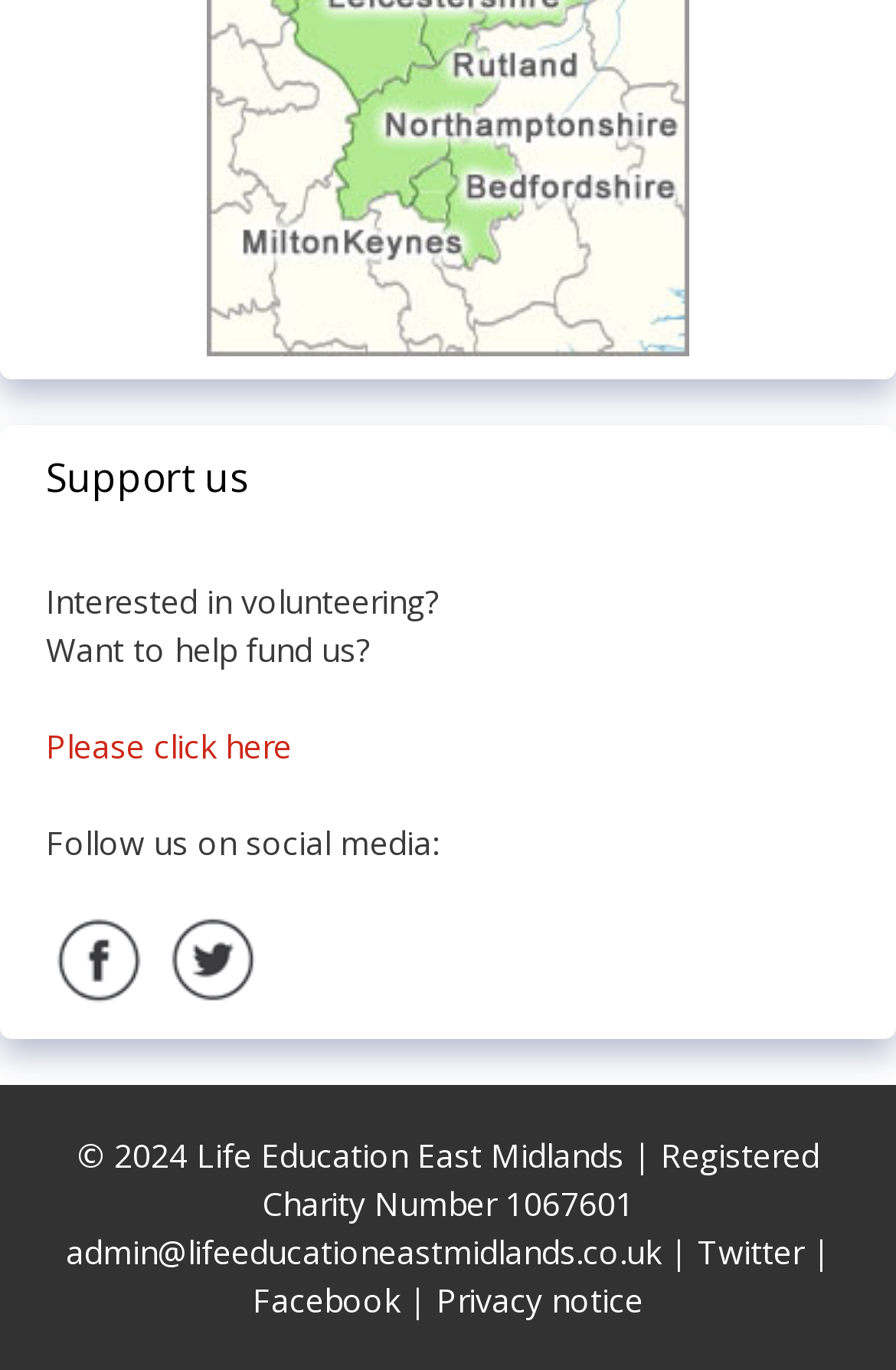Using details from the image, please answer the following question comprehensively:
What is the purpose of the 'Please click here' link?

The 'Please click here' link is located in the 'Want to help fund us?' section, suggesting that it is related to donating or funding the charity.